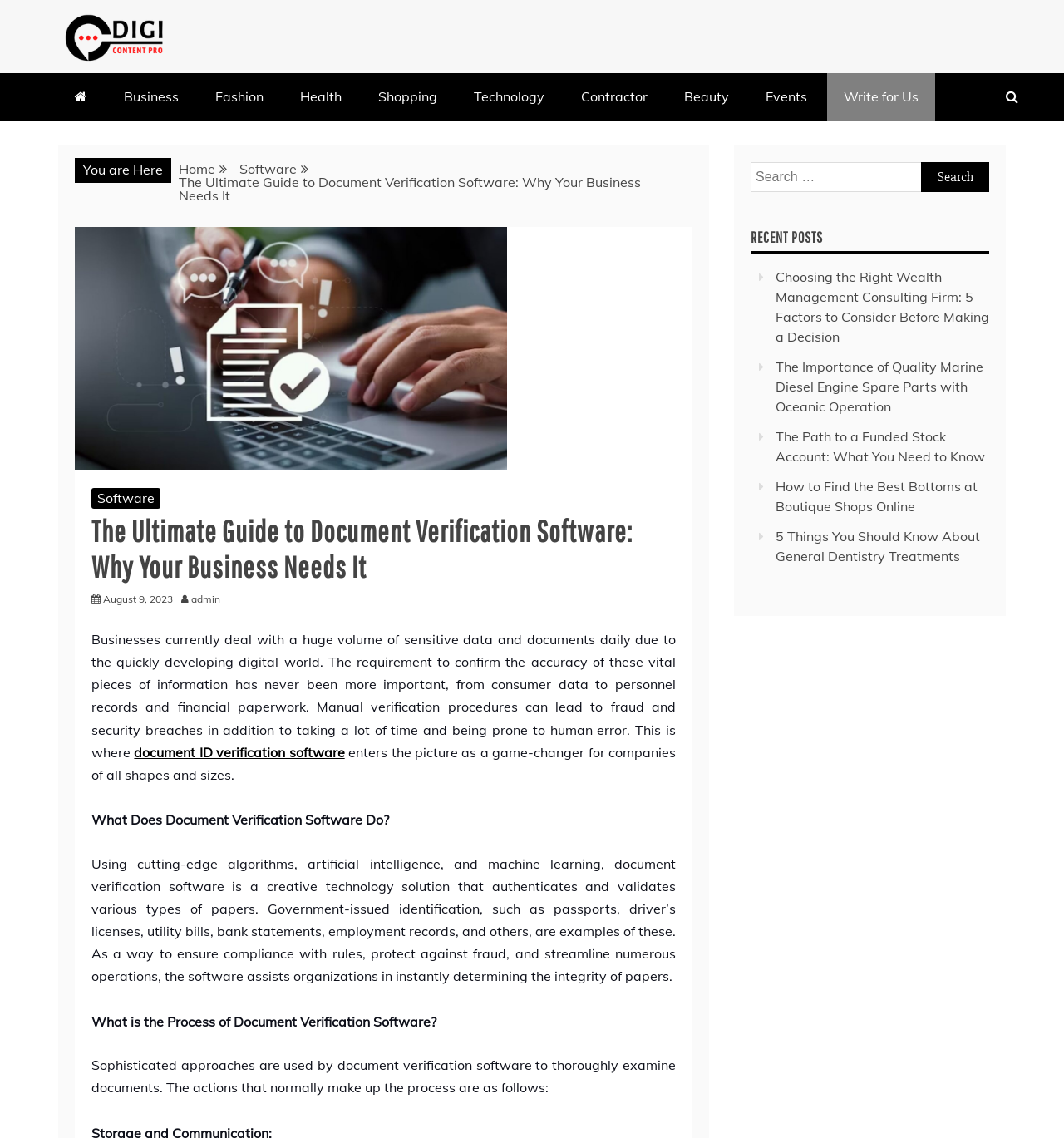Reply to the question with a single word or phrase:
What is the purpose of document verification software?

To authenticate and validate documents